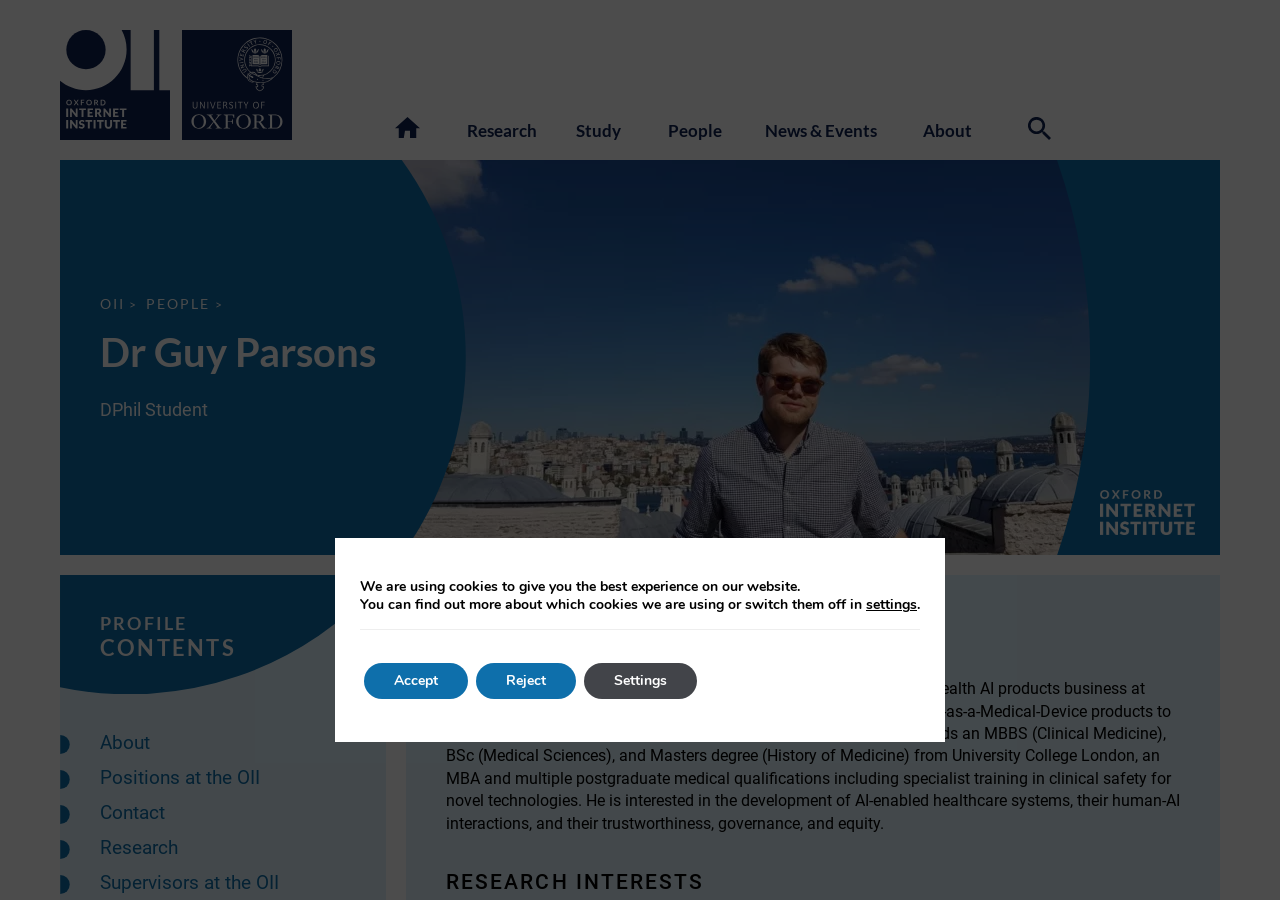Based on the visual content of the image, answer the question thoroughly: What is the name of the person on this webpage?

I determined the answer by looking at the heading element with the text 'Dr Guy Parsons' and the image element with the text 'Guy Parsons', which suggests that the person being referred to is Guy Parsons.